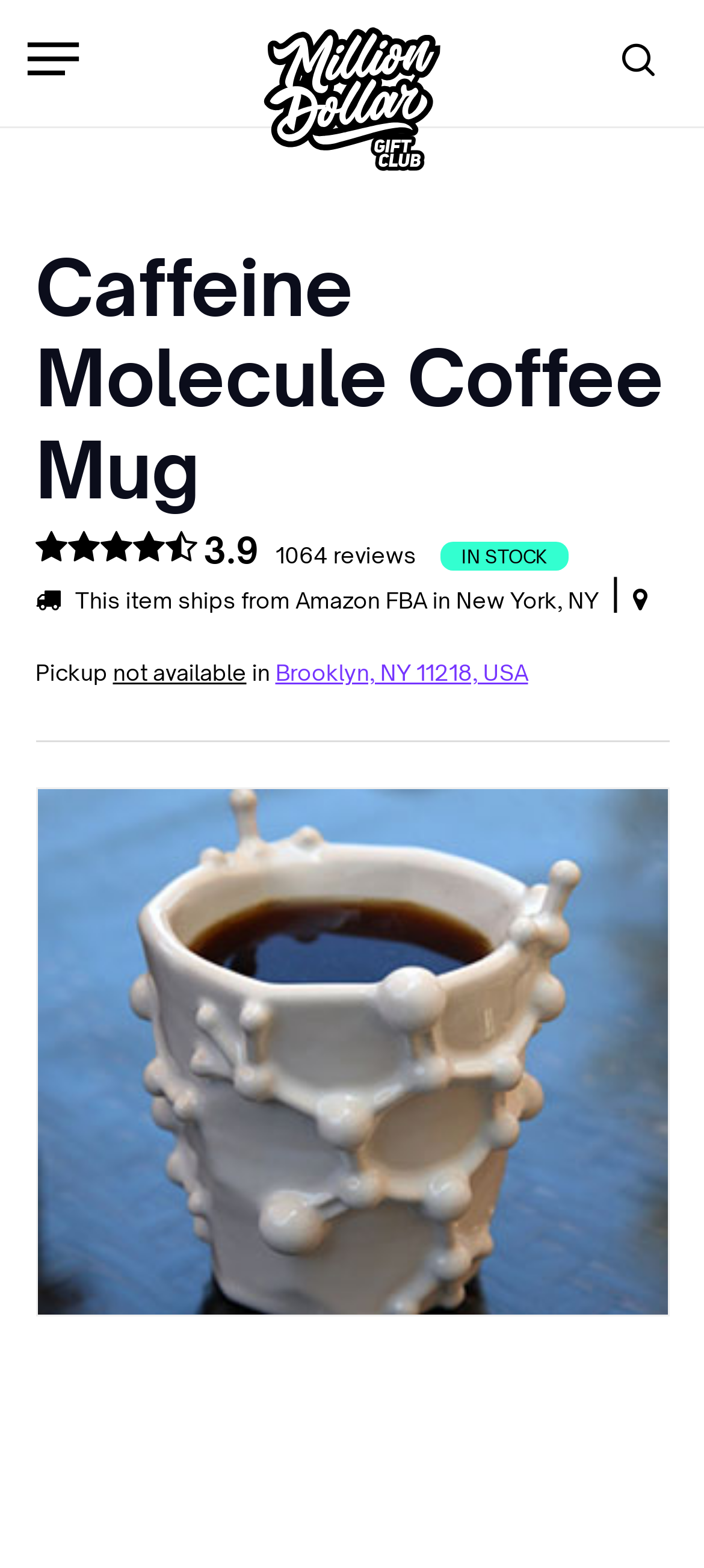Highlight the bounding box coordinates of the element you need to click to perform the following instruction: "Close the search bar."

[0.881, 0.1, 0.942, 0.12]